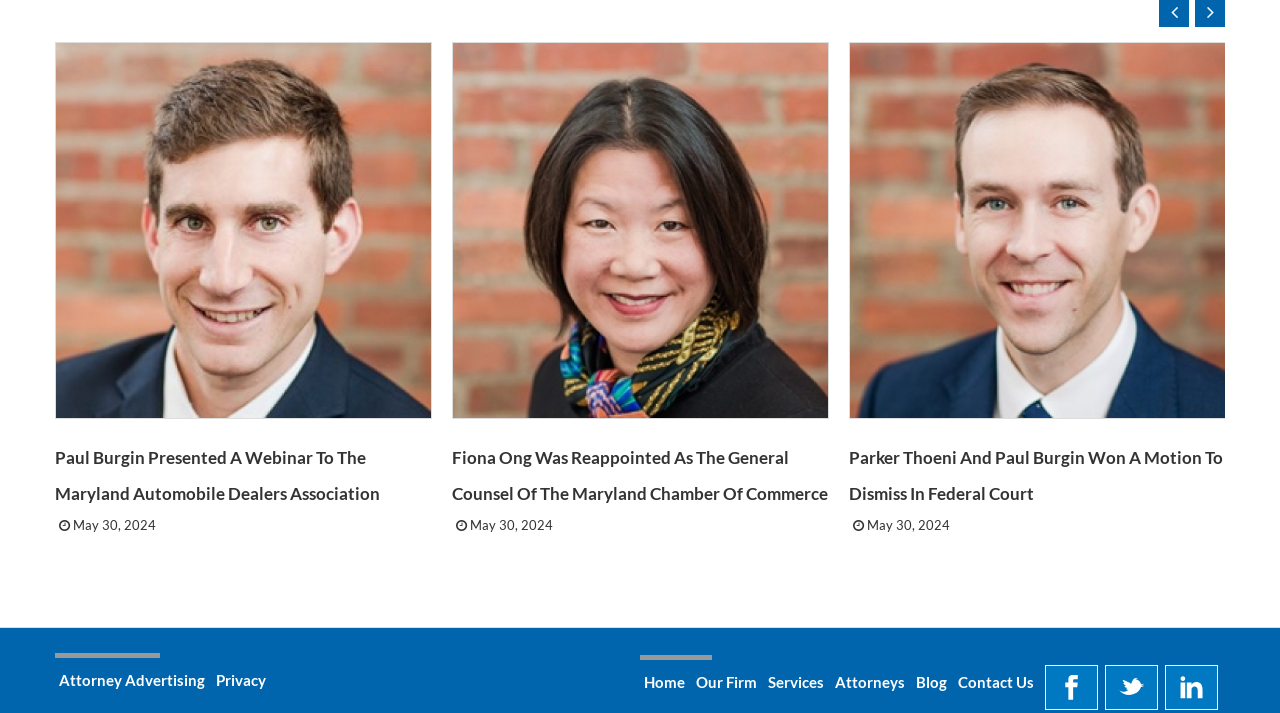Using the information shown in the image, answer the question with as much detail as possible: What is the date of the webinar presented by Paul Burgin?

I found the answer by looking at the options under the 'generic' element, specifically the first option 'Paul Burgin Presented A Webinar To The Maryland Automobile Dealers Association May 30, 2024'. The date 'May 30, 2024' is mentioned at the end of the option text.